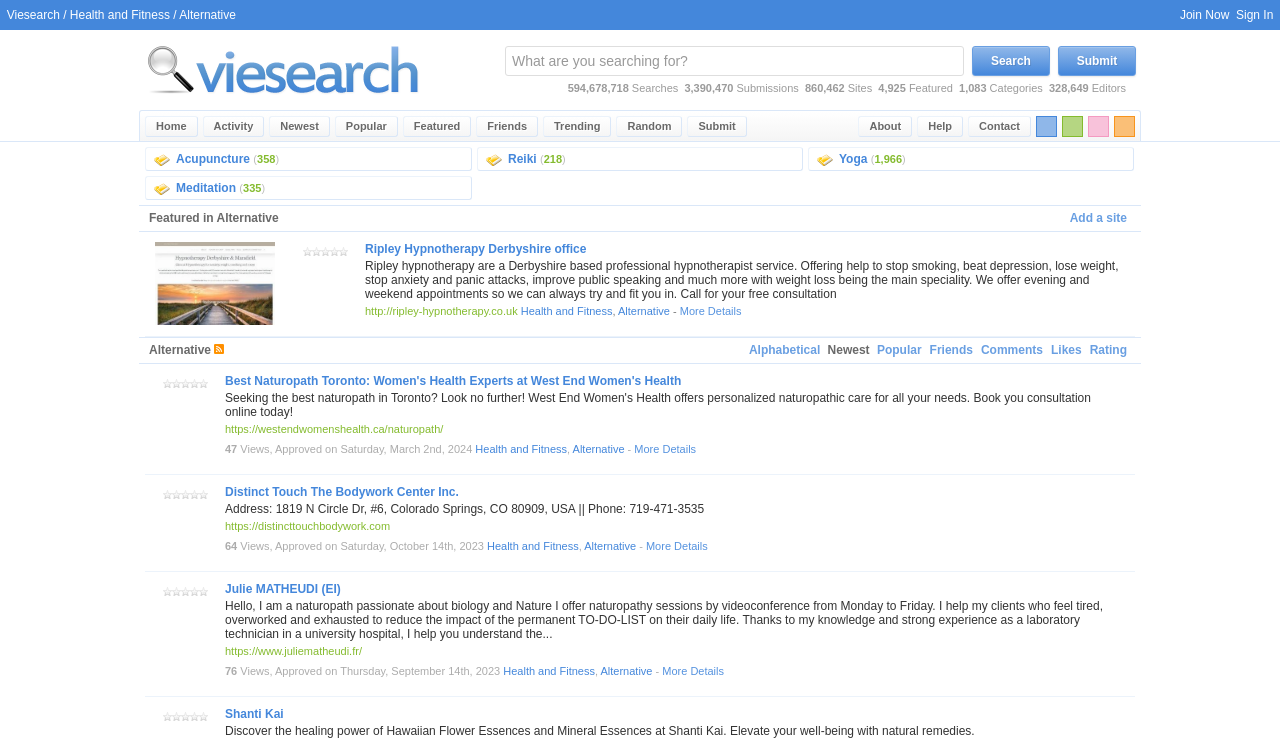Find the bounding box coordinates of the element to click in order to complete this instruction: "Switch the page to blue". The bounding box coordinates must be four float numbers between 0 and 1, denoted as [left, top, right, bottom].

[0.809, 0.157, 0.826, 0.185]